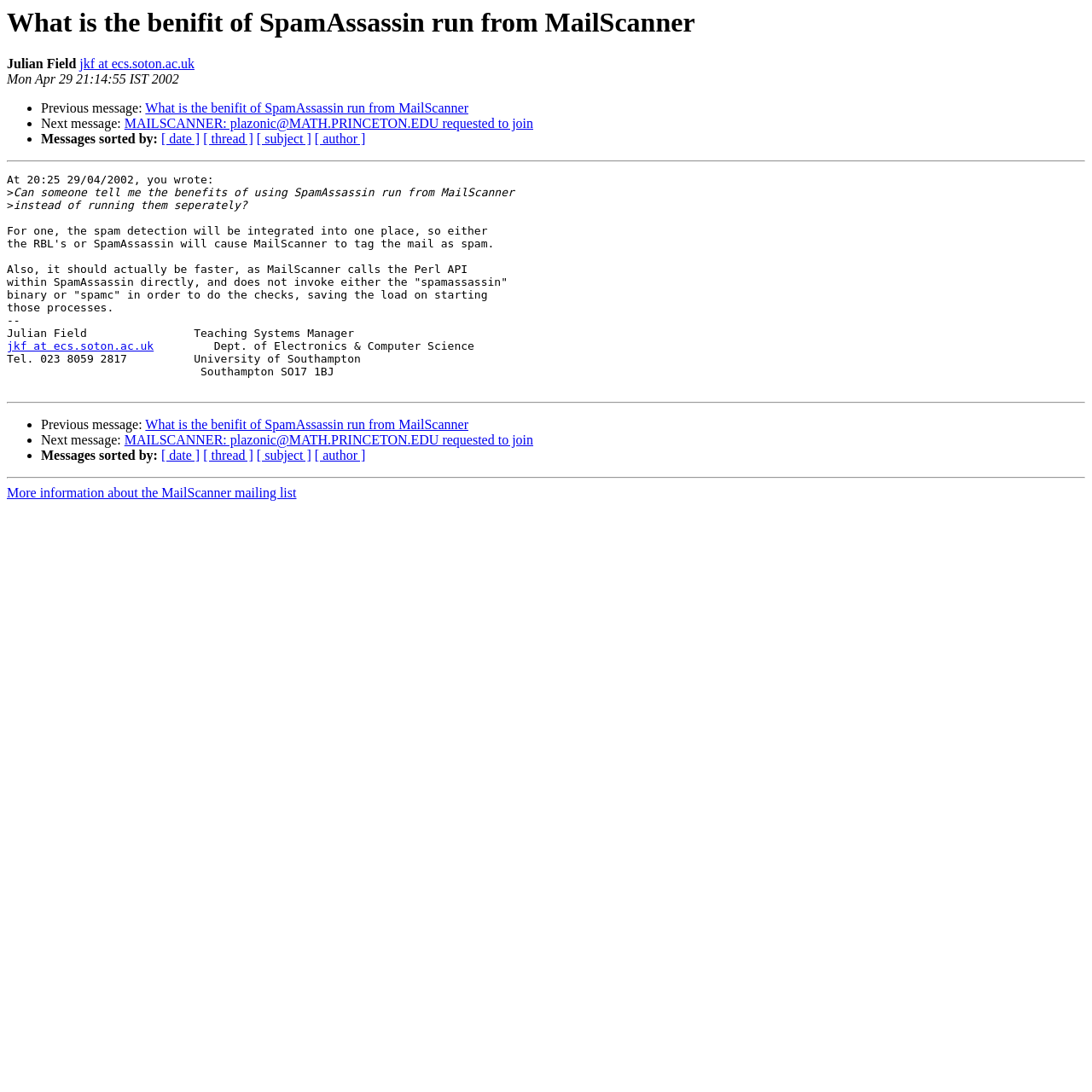What is the date of this message?
Examine the image and provide an in-depth answer to the question.

The date of this message is Mon Apr 29 21:14:55 IST 2002, which is shown at the top of the page, below the author's name and email address.